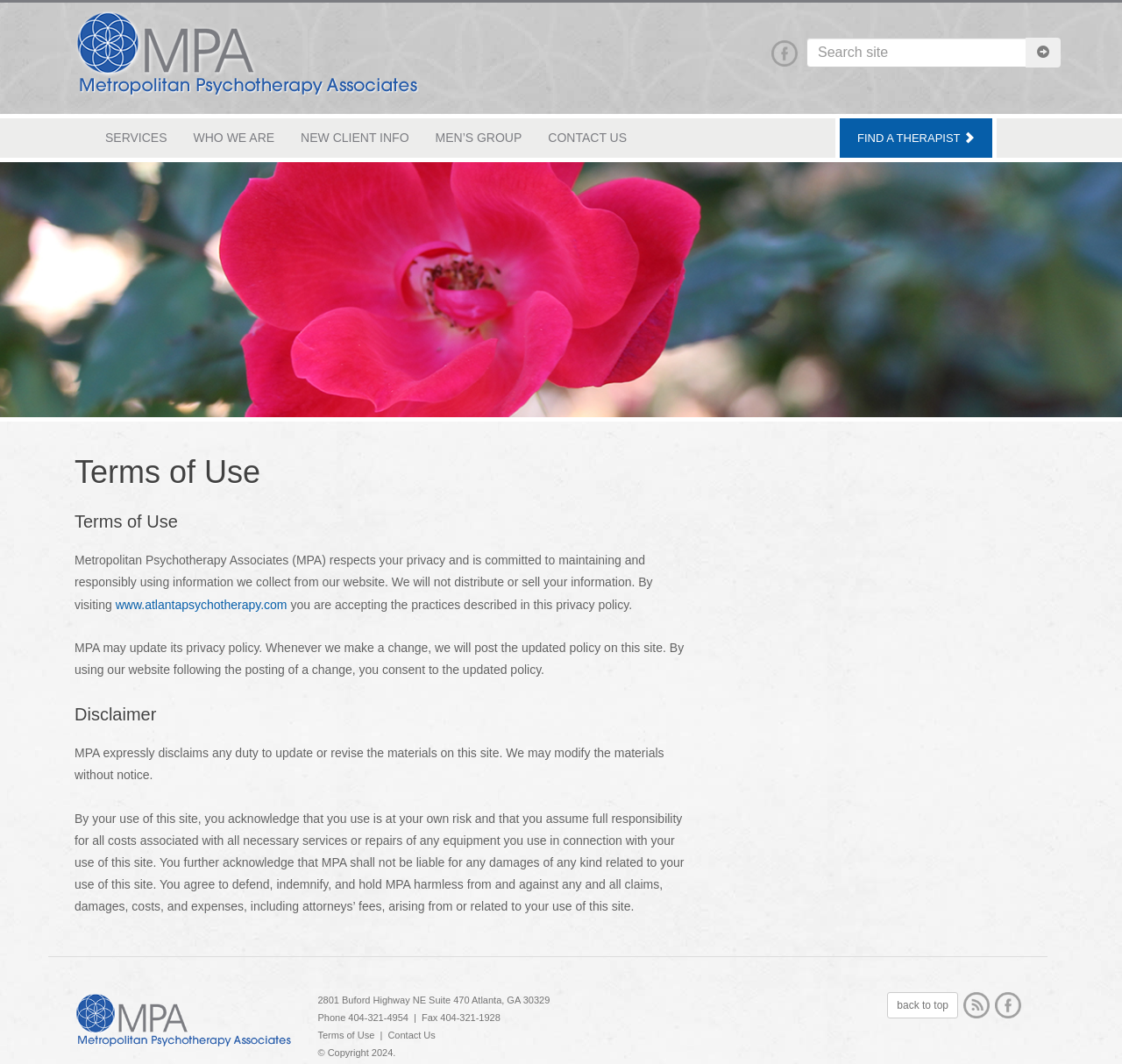Determine the bounding box coordinates for the area you should click to complete the following instruction: "Read more about the article Rotary Global Grant Scholarships, USA".

None